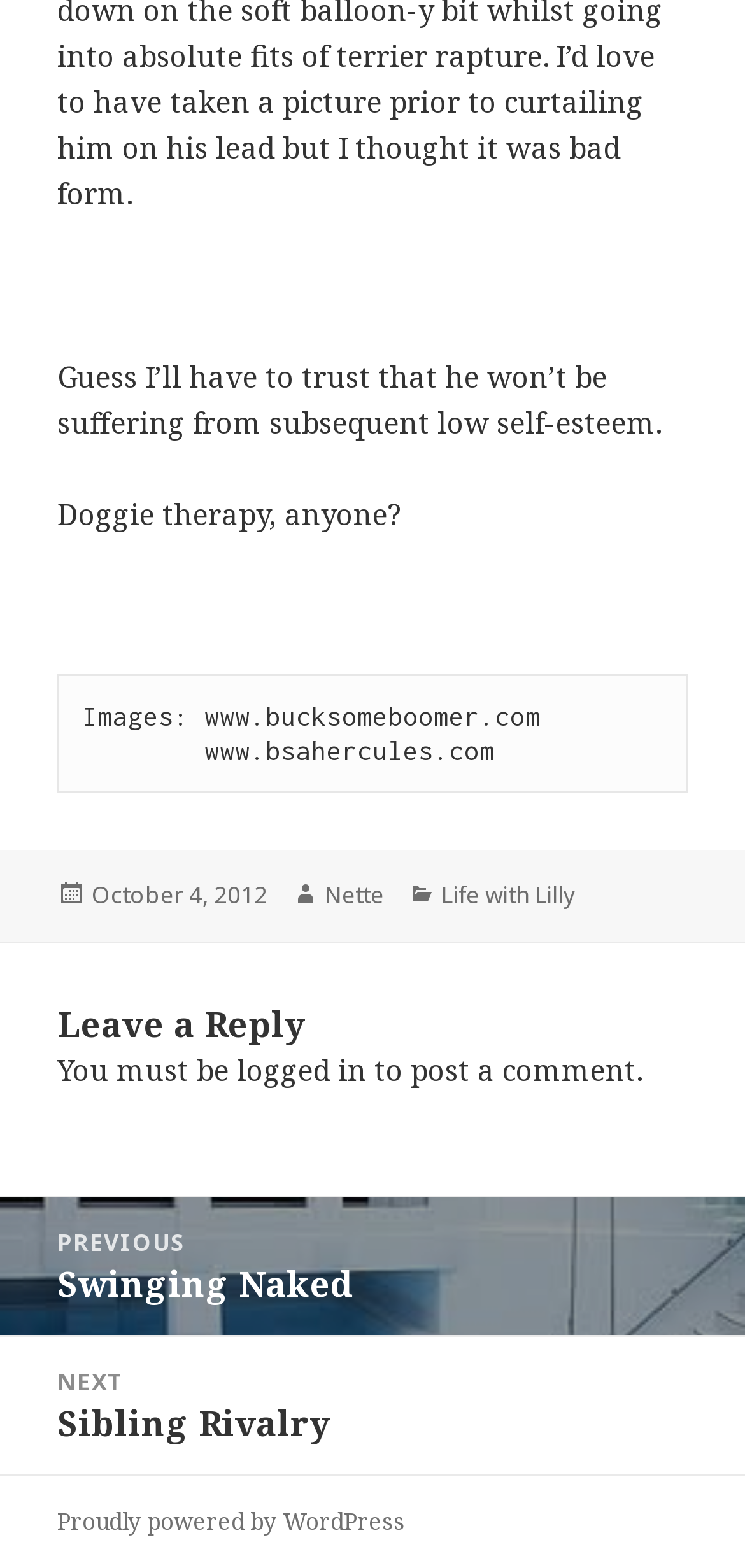Given the description of the UI element: "Proudly powered by WordPress", predict the bounding box coordinates in the form of [left, top, right, bottom], with each value being a float between 0 and 1.

[0.077, 0.96, 0.544, 0.982]